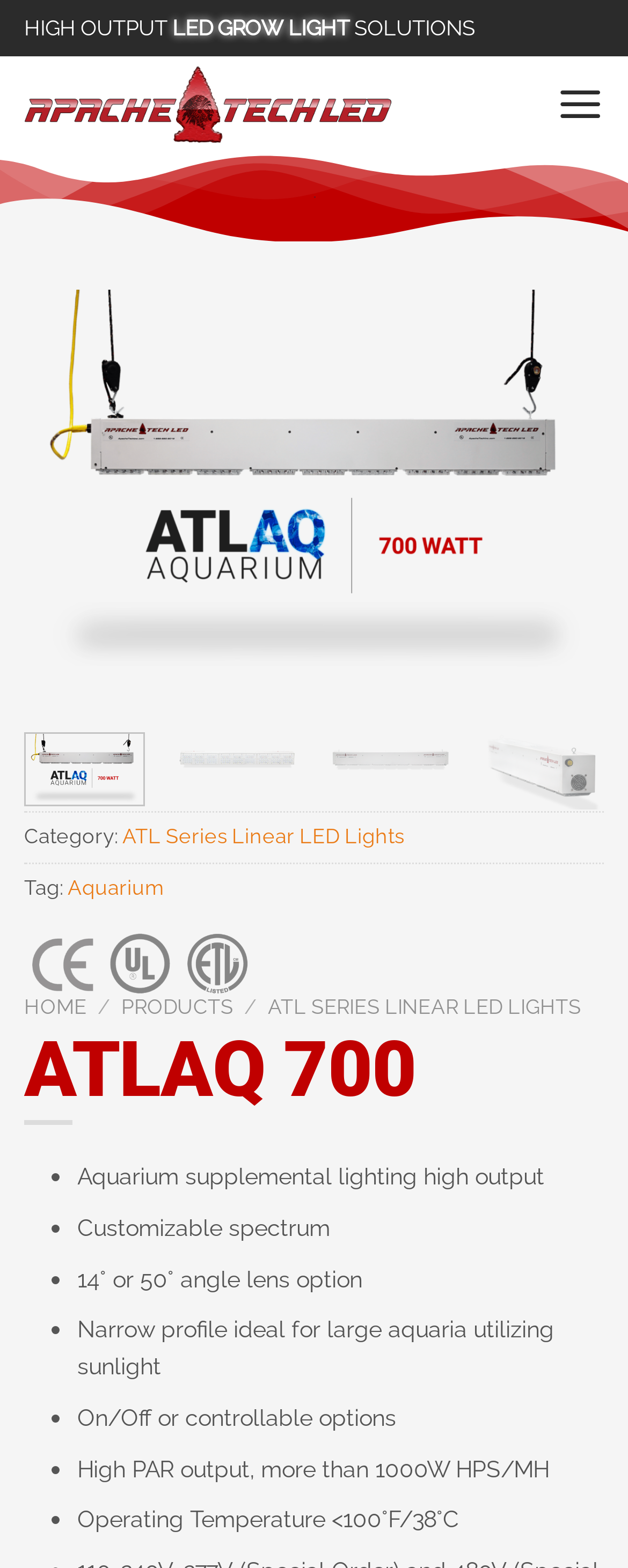Ascertain the bounding box coordinates for the UI element detailed here: "ATL Series Linear LED Lights". The coordinates should be provided as [left, top, right, bottom] with each value being a float between 0 and 1.

[0.195, 0.526, 0.644, 0.541]